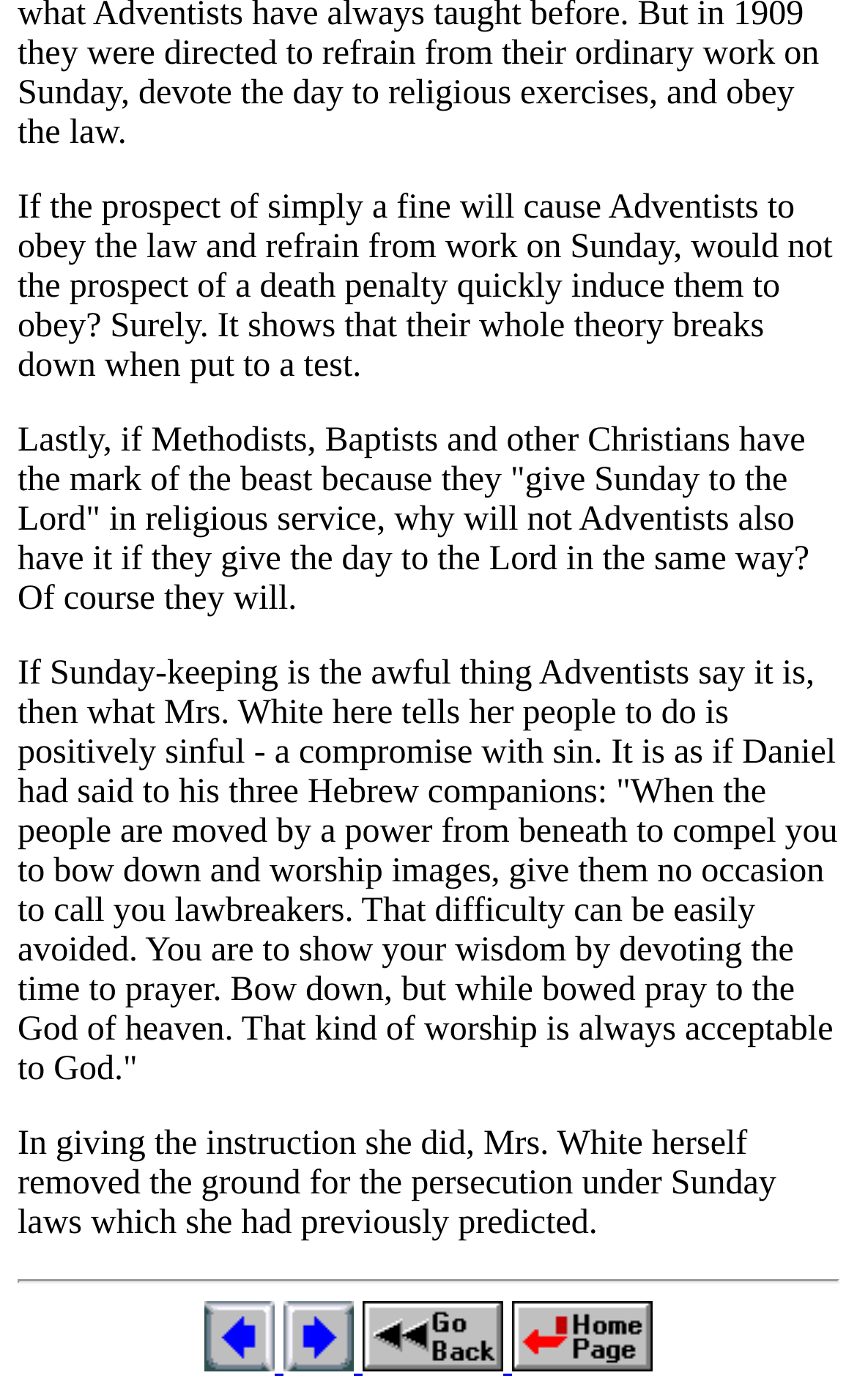Identify the bounding box of the UI element that matches this description: "alt="BACK"".

[0.423, 0.959, 0.597, 0.986]